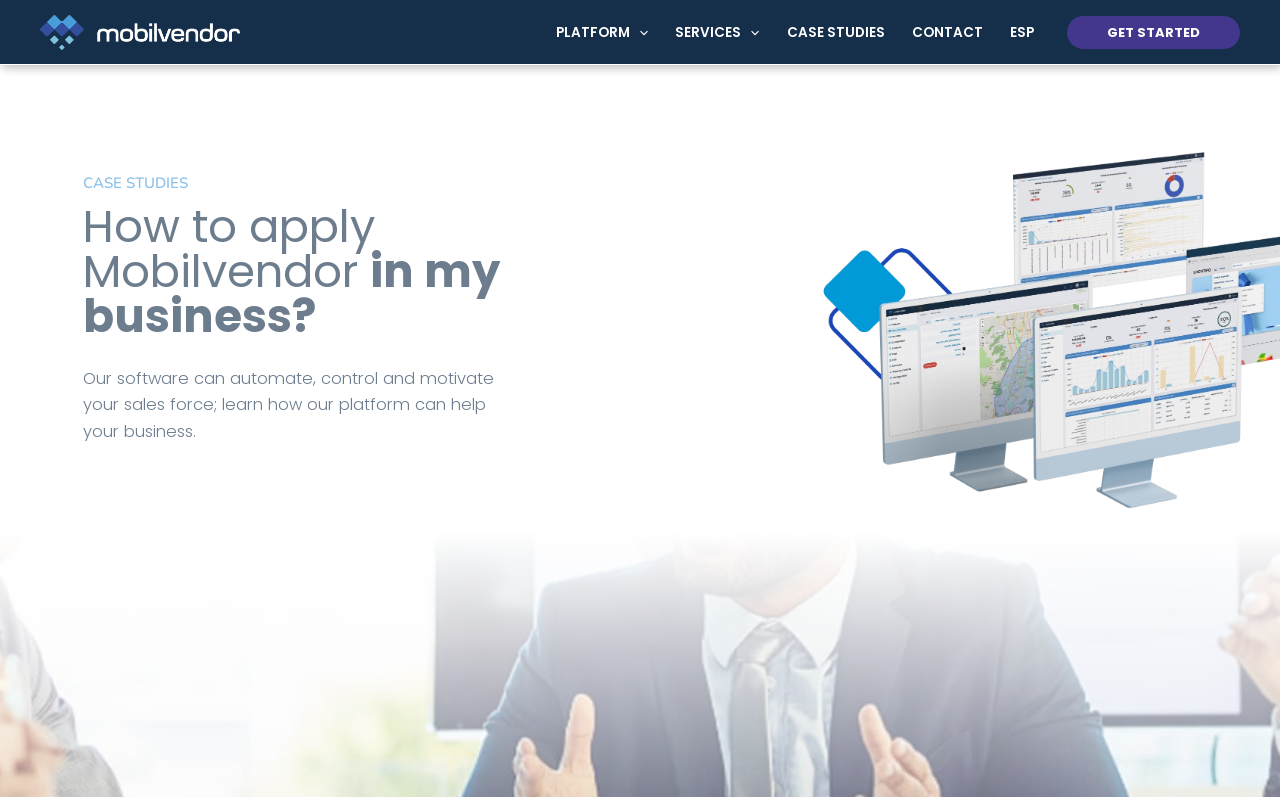Find and indicate the bounding box coordinates of the region you should select to follow the given instruction: "get started".

[0.834, 0.02, 0.969, 0.062]